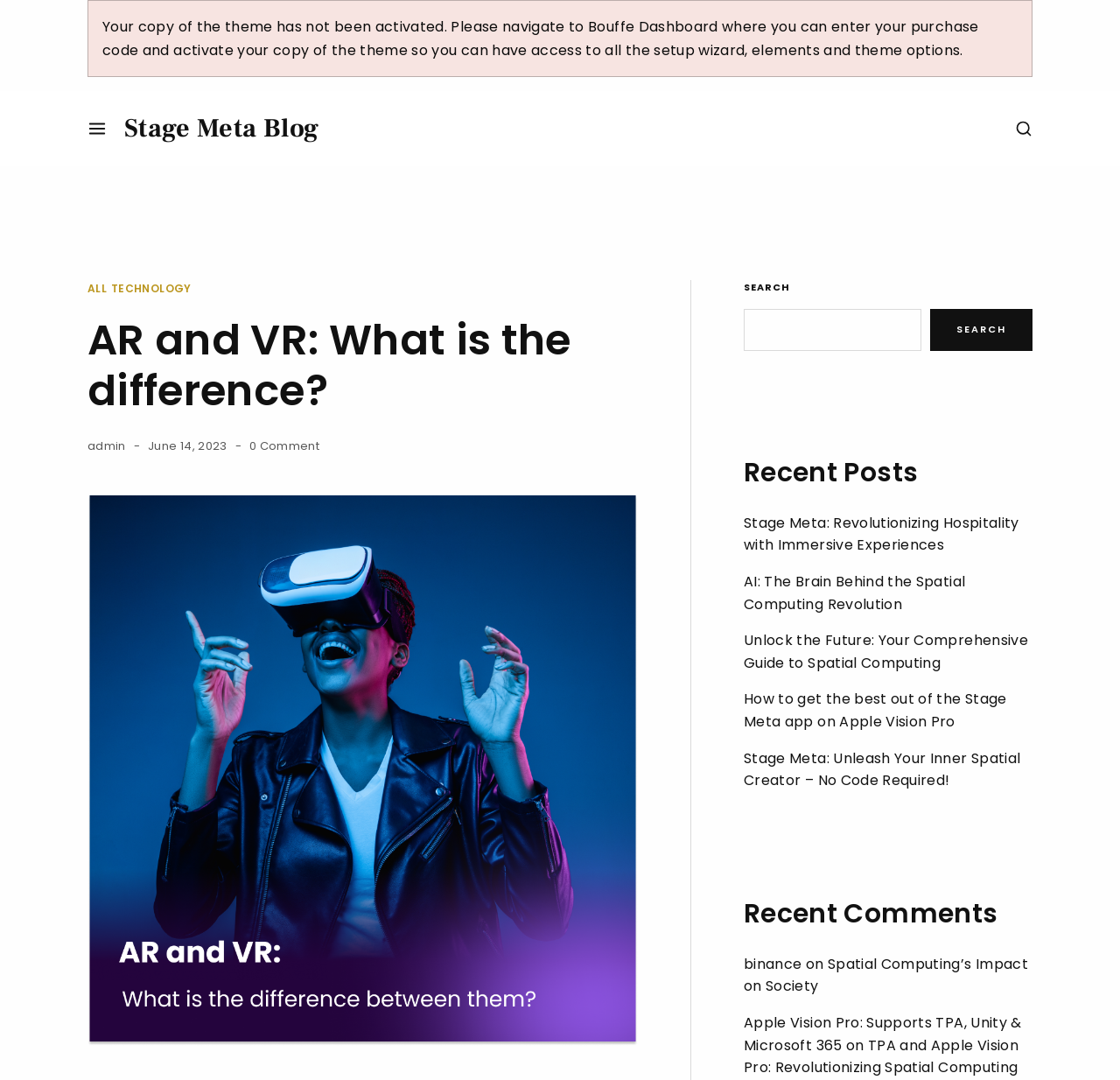Find the bounding box coordinates for the HTML element described in this sentence: "binance". Provide the coordinates as four float numbers between 0 and 1, in the format [left, top, right, bottom].

[0.664, 0.883, 0.716, 0.902]